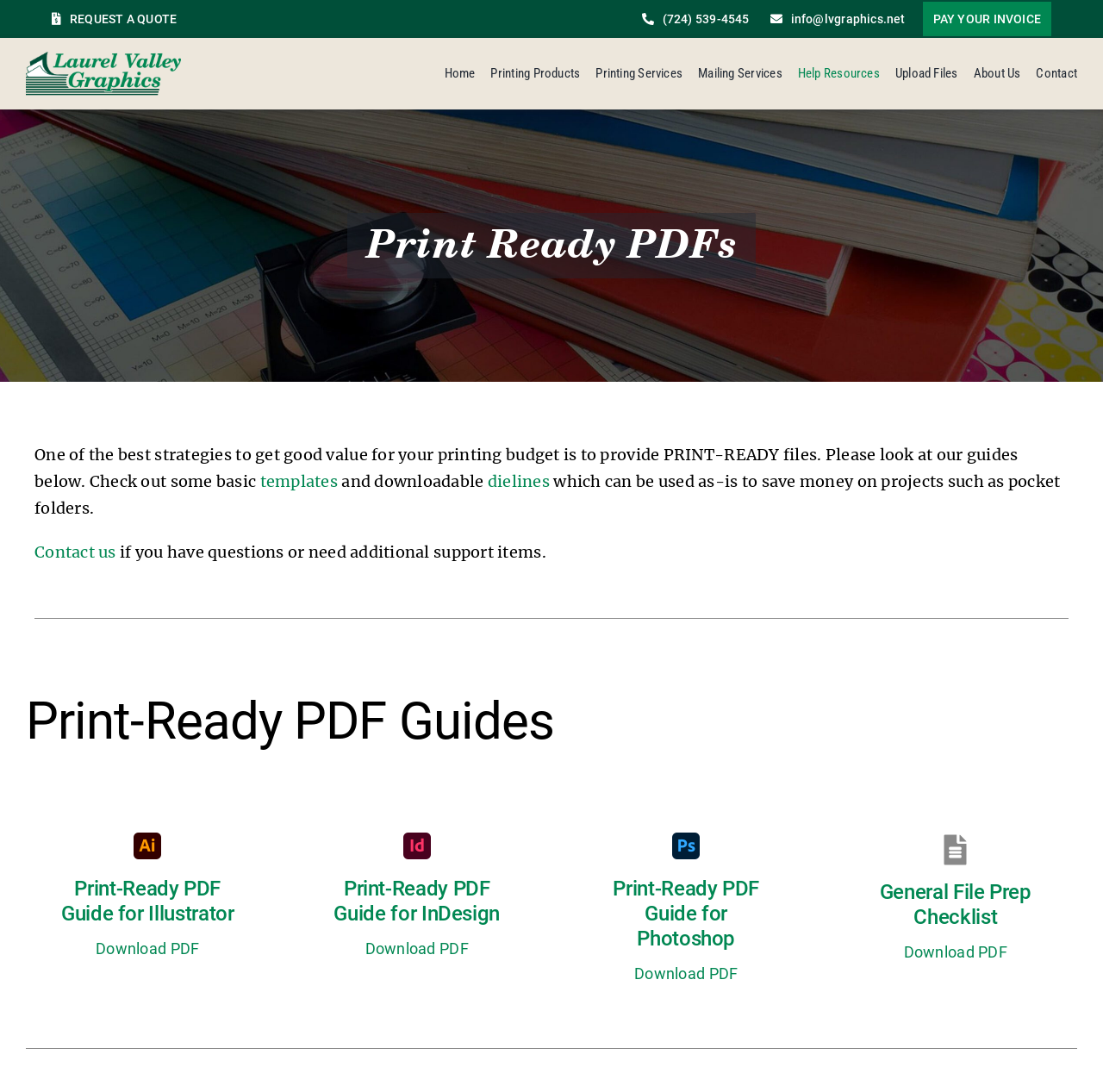Please find and report the bounding box coordinates of the element to click in order to perform the following action: "Contact us". The coordinates should be expressed as four float numbers between 0 and 1, in the format [left, top, right, bottom].

[0.031, 0.496, 0.105, 0.514]